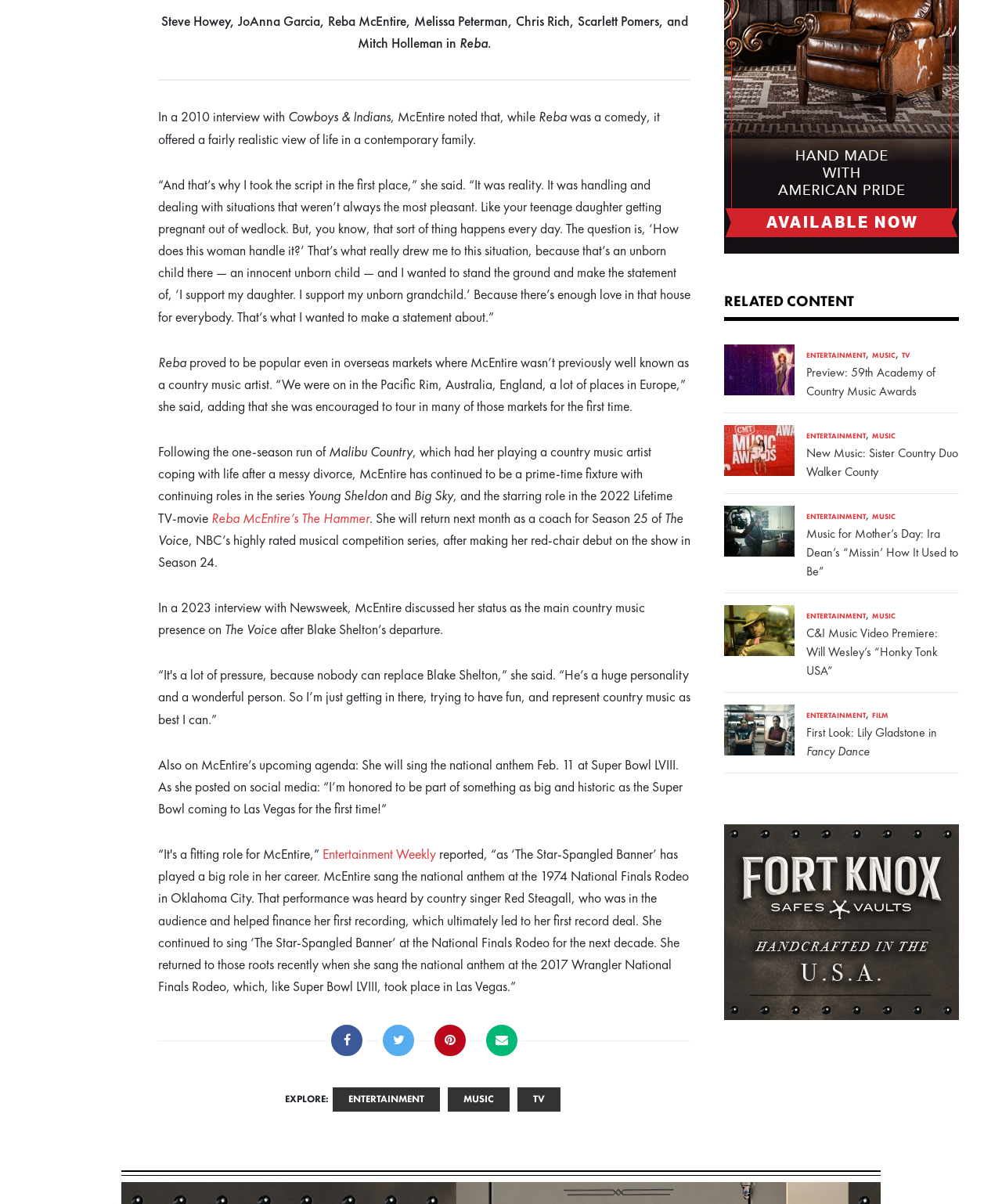Provide the bounding box coordinates for the area that should be clicked to complete the instruction: "Read the article about Reba McEntire".

[0.158, 0.011, 0.686, 0.043]